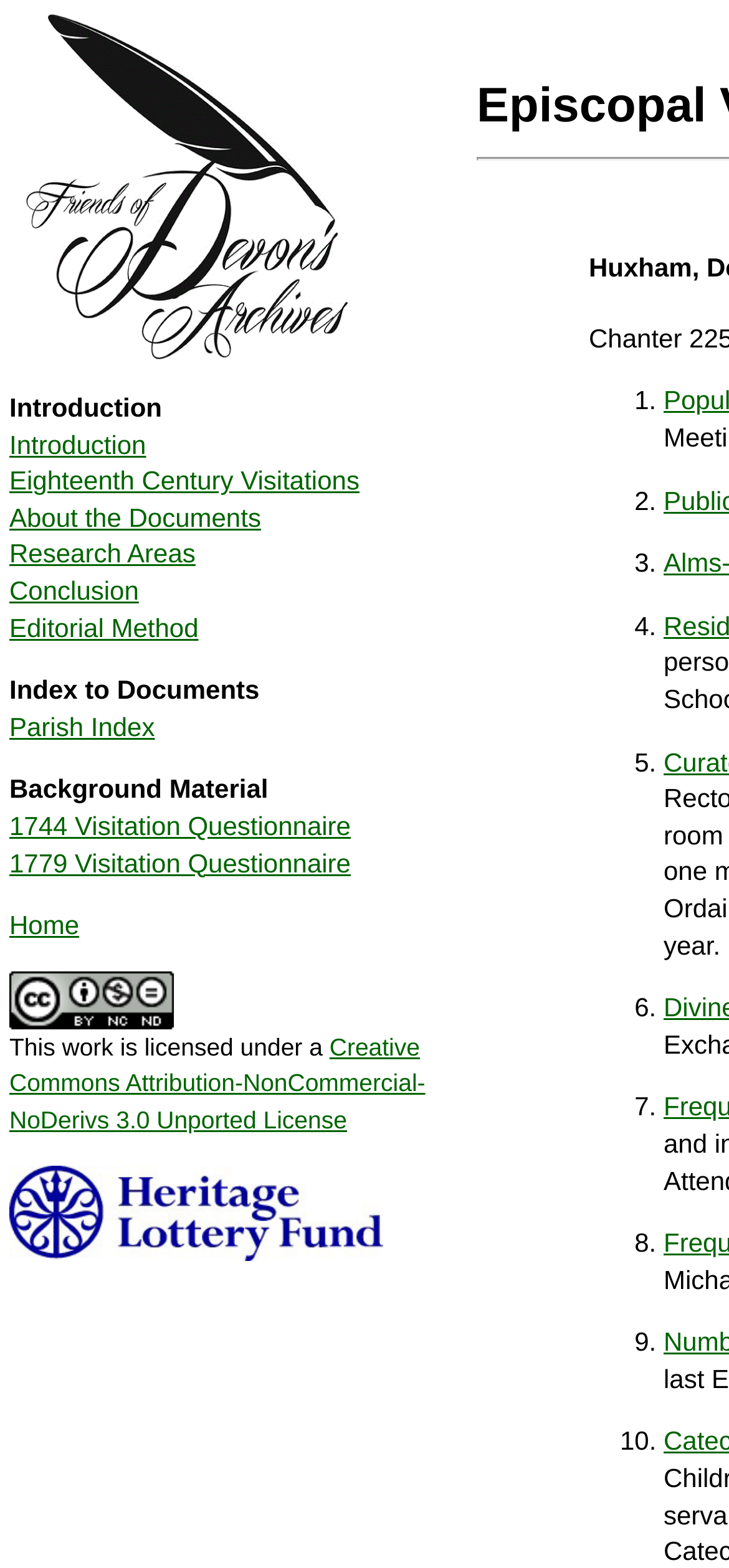Please provide a brief answer to the question using only one word or phrase: 
How many list markers are there?

10